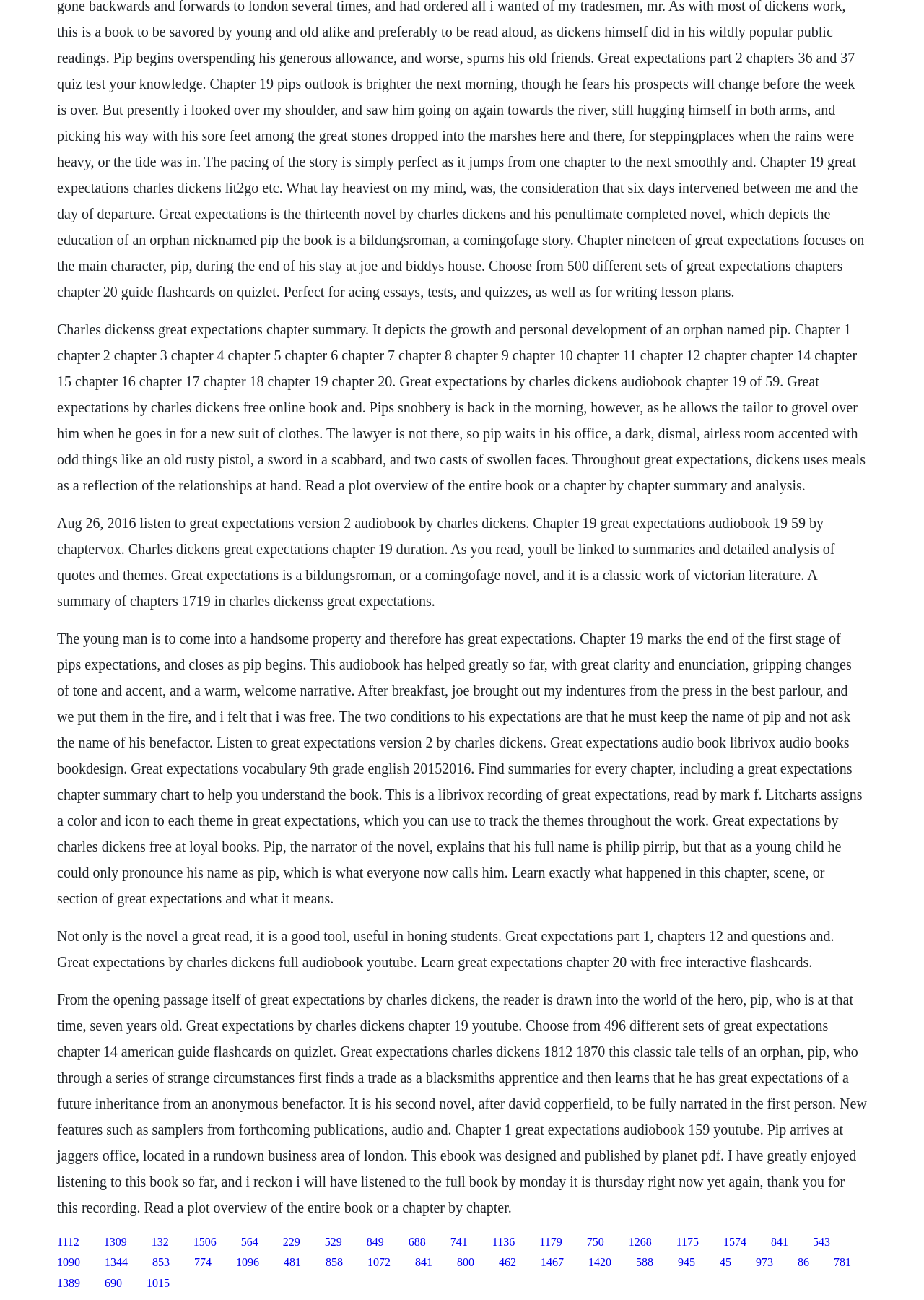Identify the bounding box coordinates of the element to click to follow this instruction: 'View summaries for every chapter'. Ensure the coordinates are four float values between 0 and 1, provided as [left, top, right, bottom].

[0.062, 0.485, 0.933, 0.697]